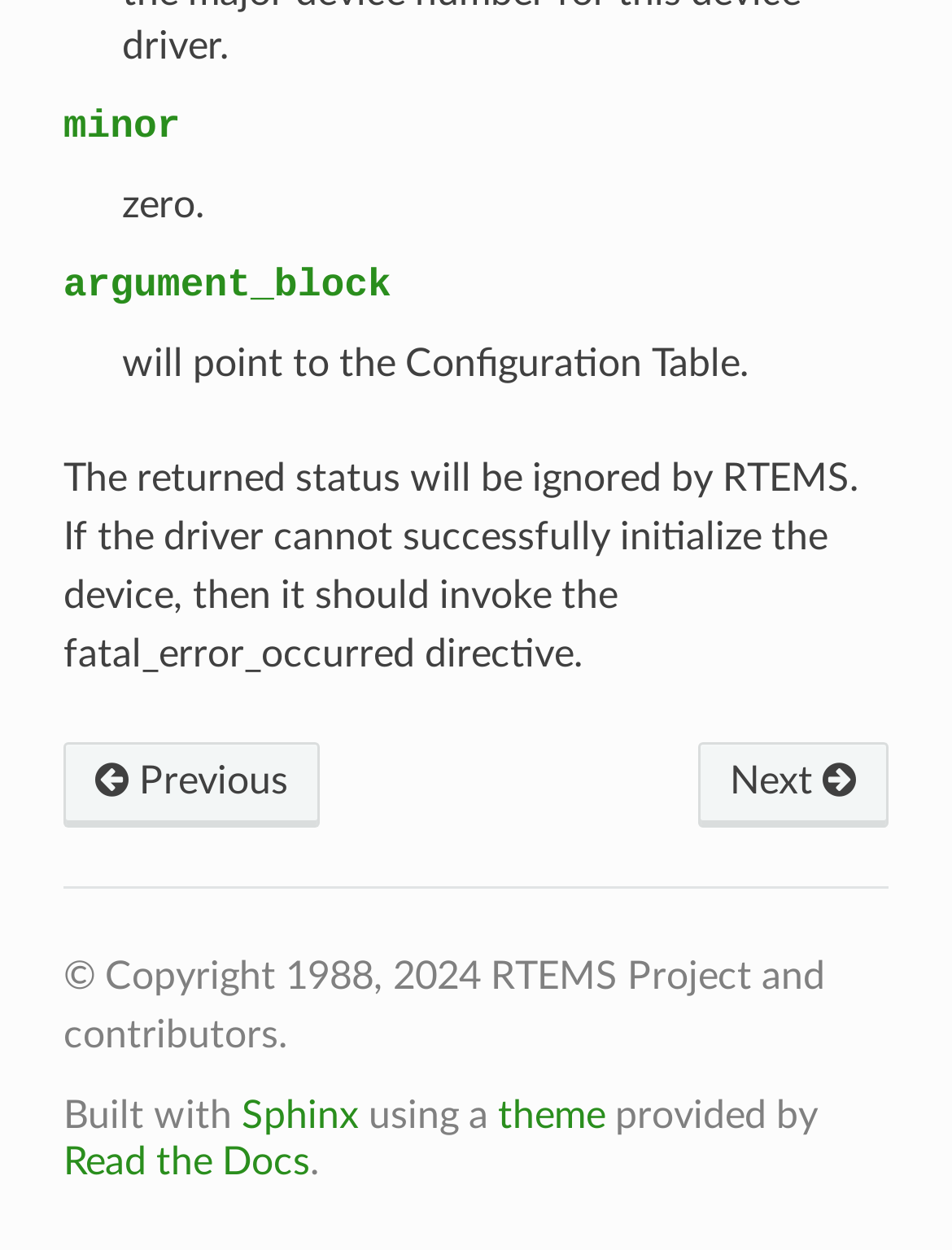What is the copyright year range?
Answer the question with a single word or phrase, referring to the image.

1988, 2024